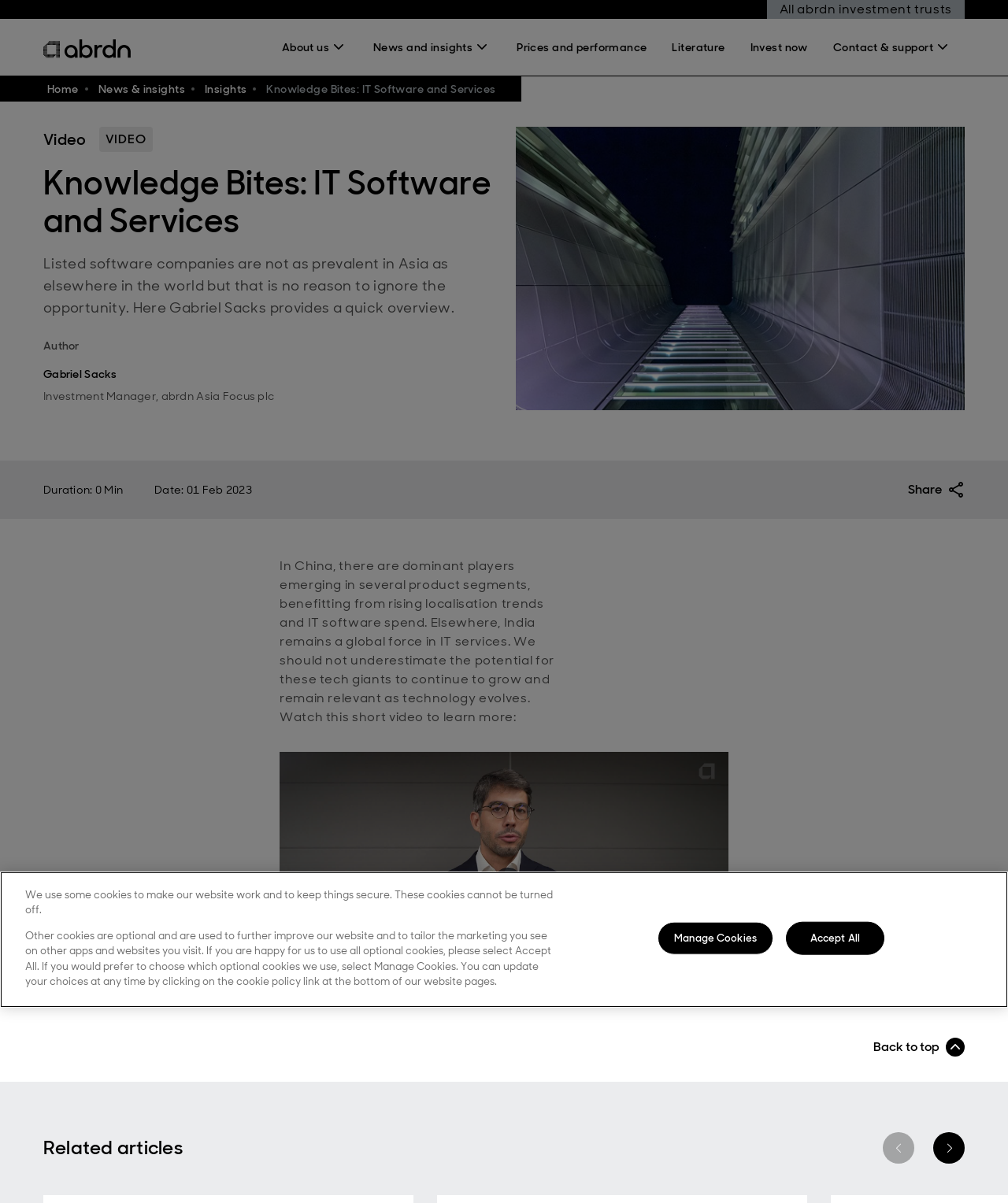Respond to the following question using a concise word or phrase: 
What is the topic of the article?

IT Software and Services